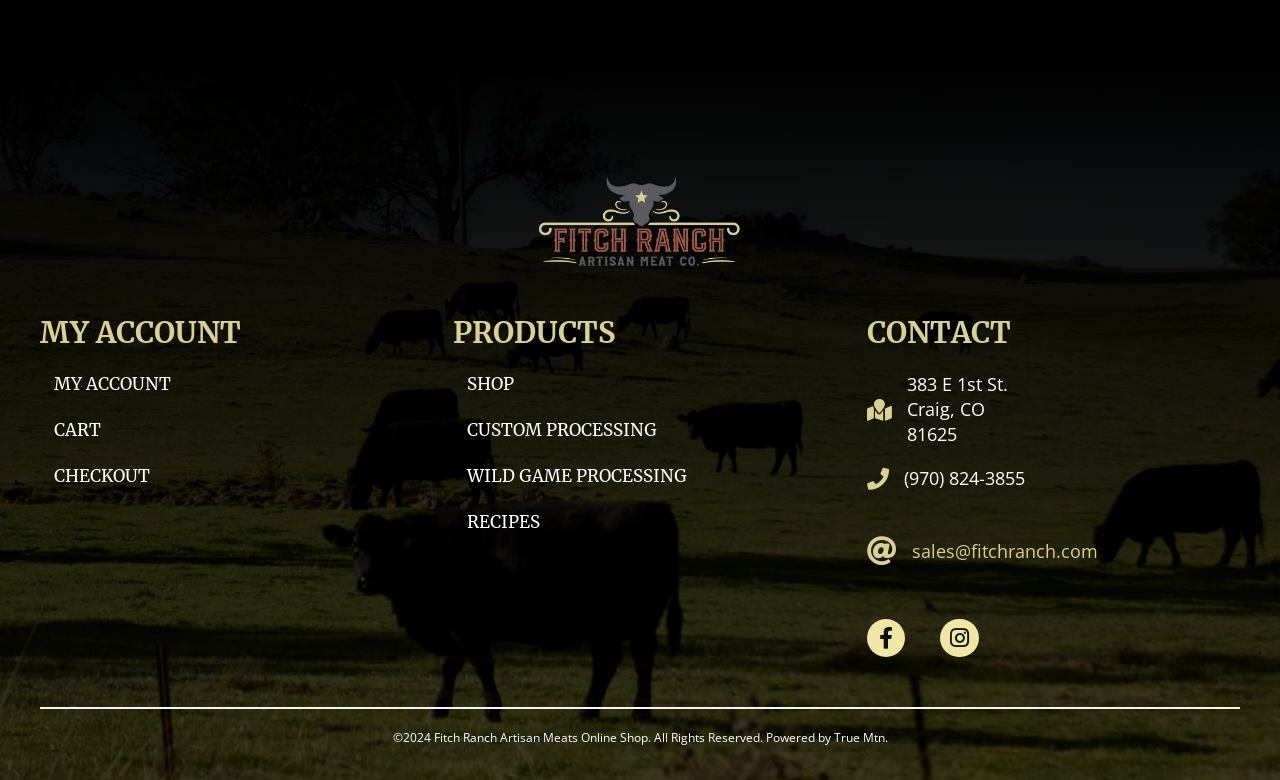Please mark the bounding box coordinates of the area that should be clicked to carry out the instruction: "Contact us".

None